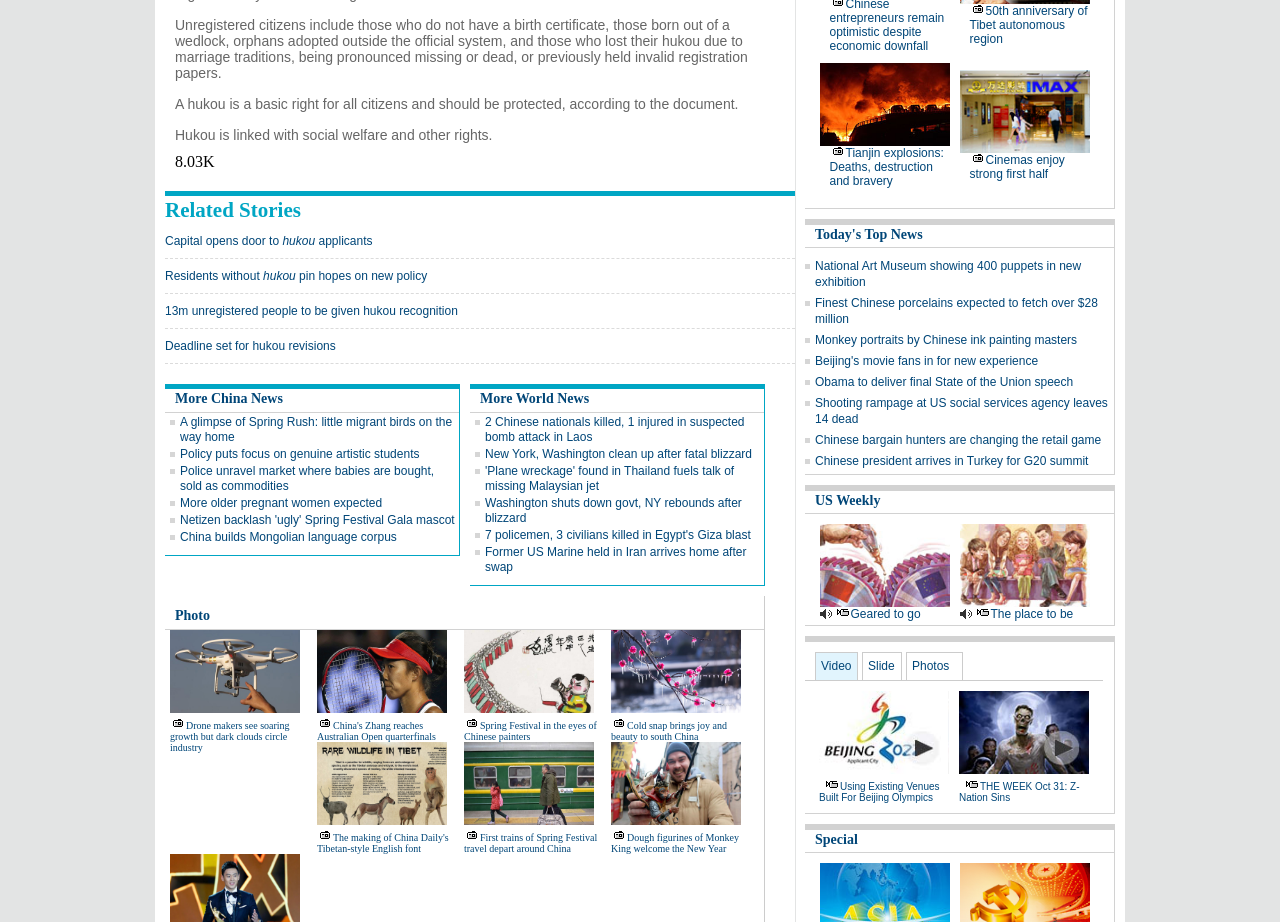Specify the bounding box coordinates of the area to click in order to execute this command: 'Explore '50th anniversary of Tibet autonomous region''. The coordinates should consist of four float numbers ranging from 0 to 1, and should be formatted as [left, top, right, bottom].

[0.757, 0.004, 0.85, 0.05]